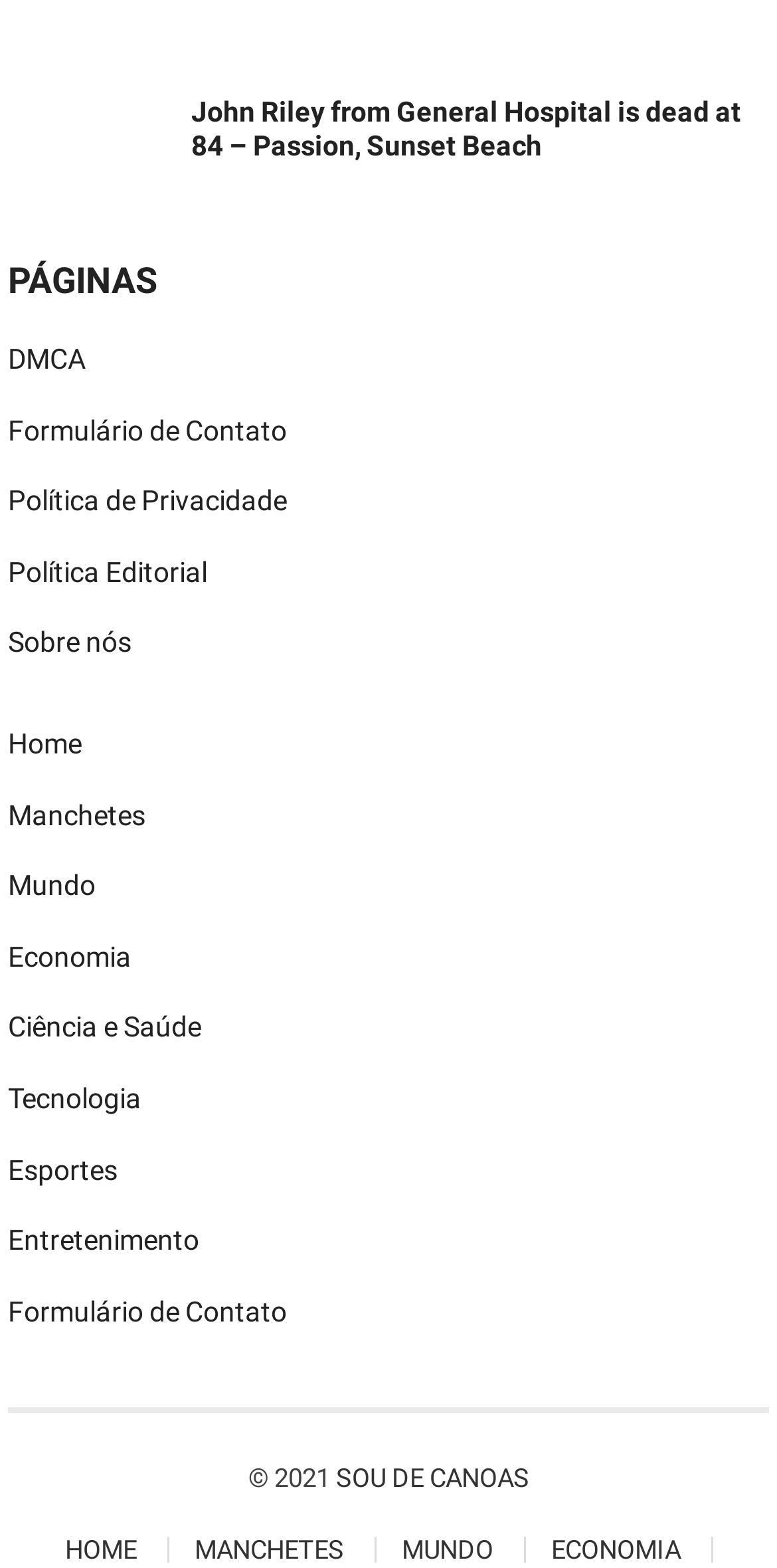Answer the question with a single word or phrase: 
What is the name of the website or organization?

SOU DE CANOAS